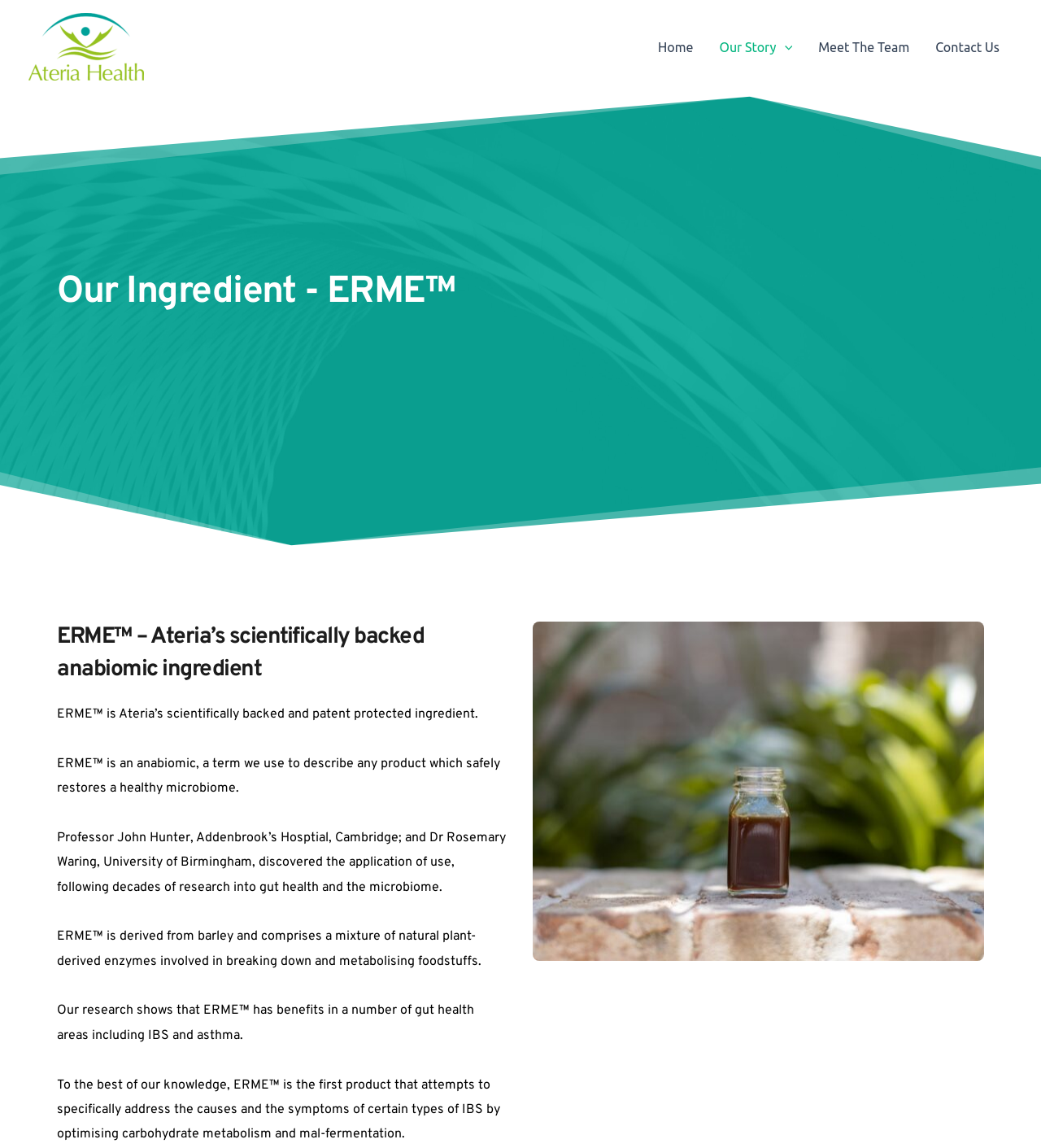Who discovered the application of ERME™?
Examine the webpage screenshot and provide an in-depth answer to the question.

The webpage mentions that Professor John Hunter, from Addenbrook’s Hospital, Cambridge, and Dr Rosemary Waring, from the University of Birmingham, discovered the application of ERME™ following decades of research into gut health and the microbiome.